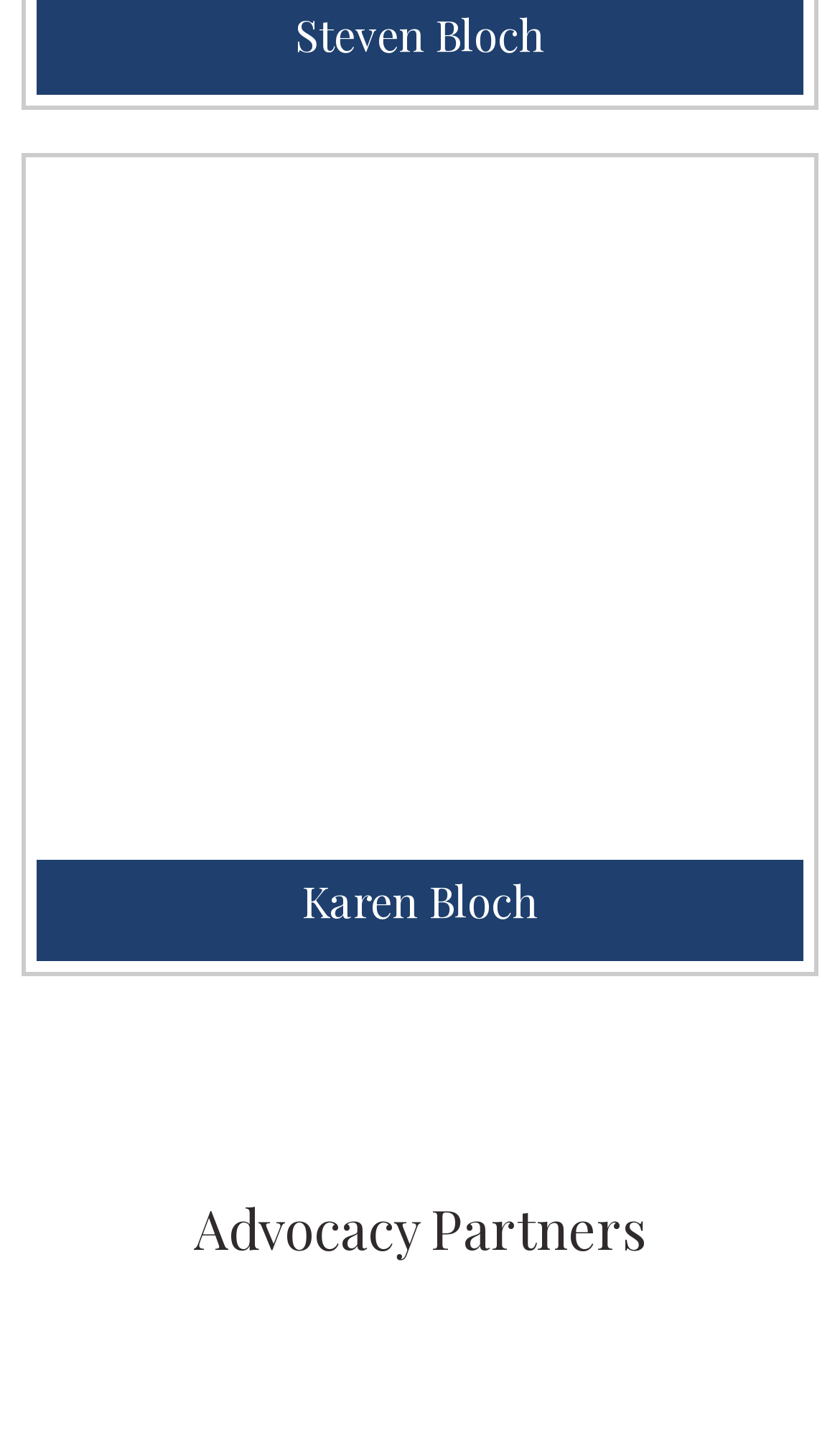Kindly respond to the following question with a single word or a brief phrase: 
How many links are there on this webpage?

4